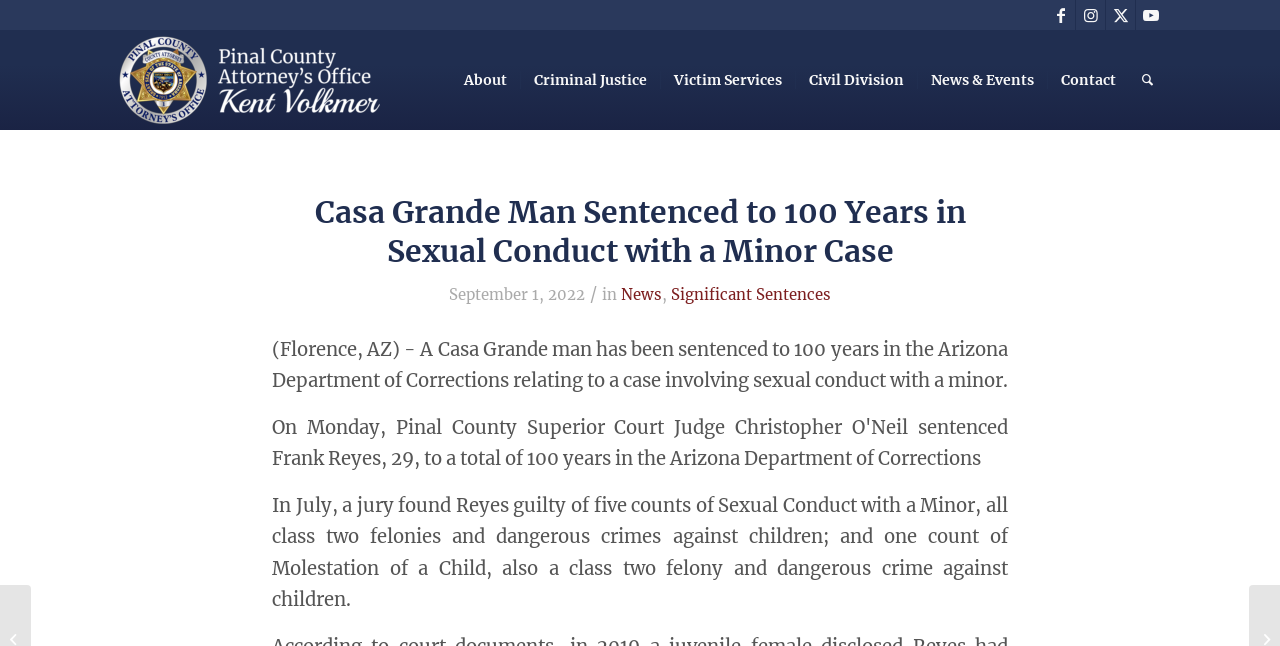Produce an elaborate caption capturing the essence of the webpage.

The webpage is about a news article from the Pinal County Attorney's Office. At the top, there are four social media links to Facebook, Instagram, X, and Youtube, aligned horizontally. Below these links, there is a logo of the Pinal County Attorney's Office with a link to the office's homepage. 

To the right of the logo, there is a horizontal menu with seven items: About, Criminal Justice, Victim Services, Civil Division, News & Events, Contact, and Search. Each menu item has a corresponding link.

Below the menu, there is a header section with a heading that reads "Casa Grande Man Sentenced to 100 Years in Sexual Conduct with a Minor Case". Next to the heading, there is a timestamp indicating the date of the article, September 1, 2022. The article is categorized under "News" and "Significant Sentences".

The main content of the article is divided into two paragraphs. The first paragraph describes a Casa Grande man being sentenced to 100 years in the Arizona Department of Corrections for sexual conduct with a minor. The second paragraph provides more details about the case, including the guilty verdict and the charges the man was found guilty of.